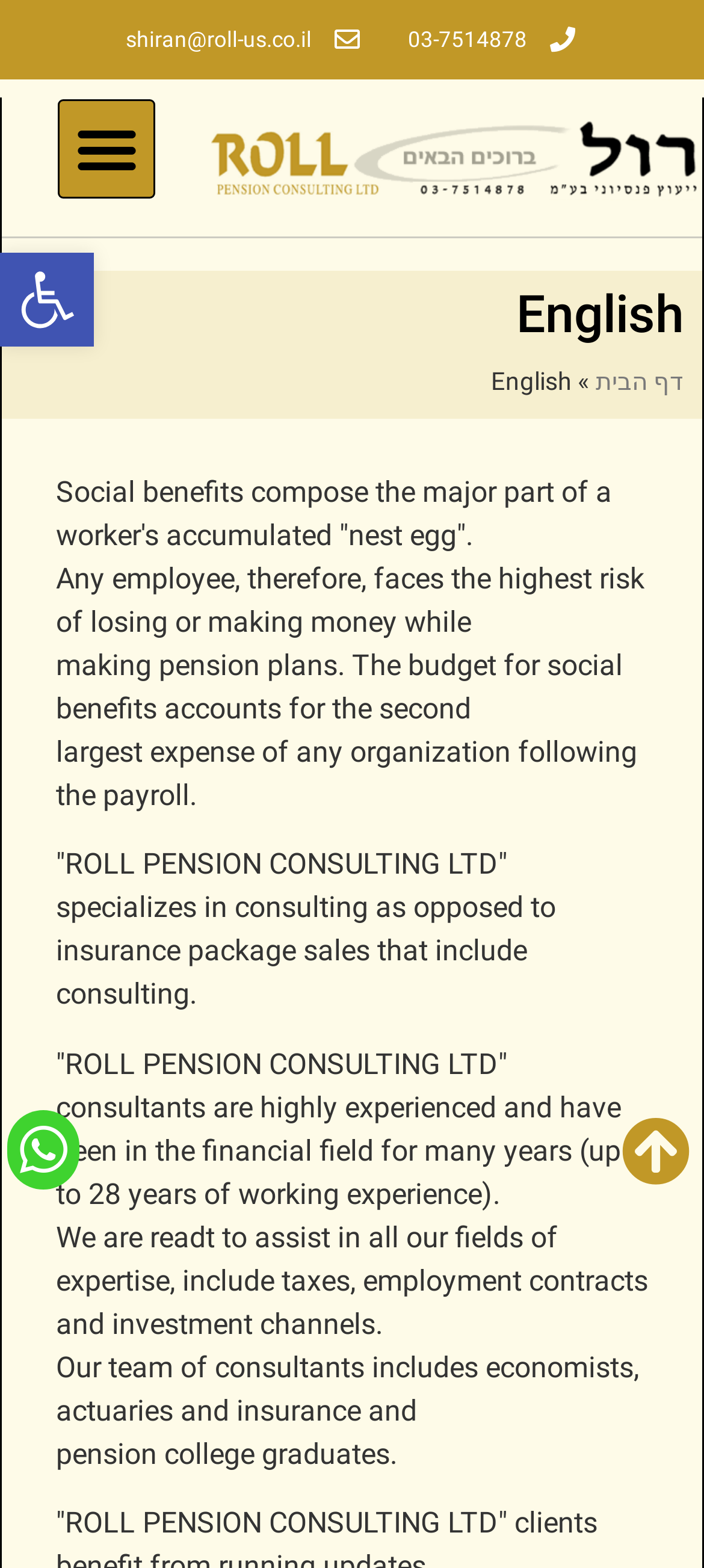What fields of expertise does the company assist in?
Could you answer the question with a detailed and thorough explanation?

I found this information by reading the StaticText elements on the webpage, specifically the one that says 'We are ready to assist in all our fields of expertise, include taxes, employment contracts and investment channels.'